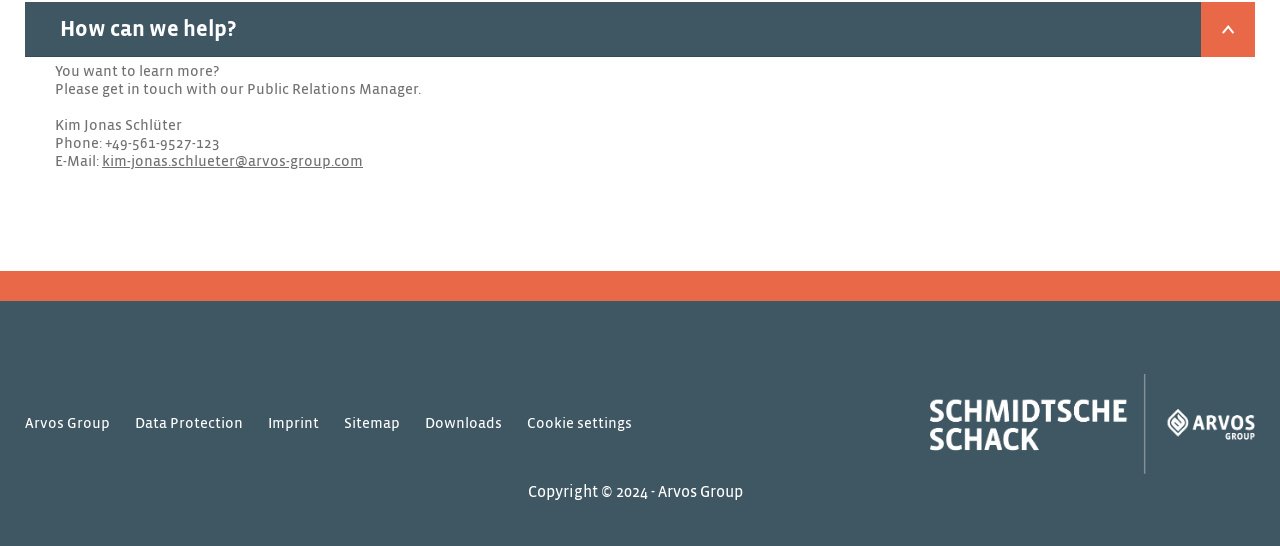Provide the bounding box coordinates for the specified HTML element described in this description: "Downloads". The coordinates should be four float numbers ranging from 0 to 1, in the format [left, top, right, bottom].

[0.332, 0.73, 0.392, 0.822]